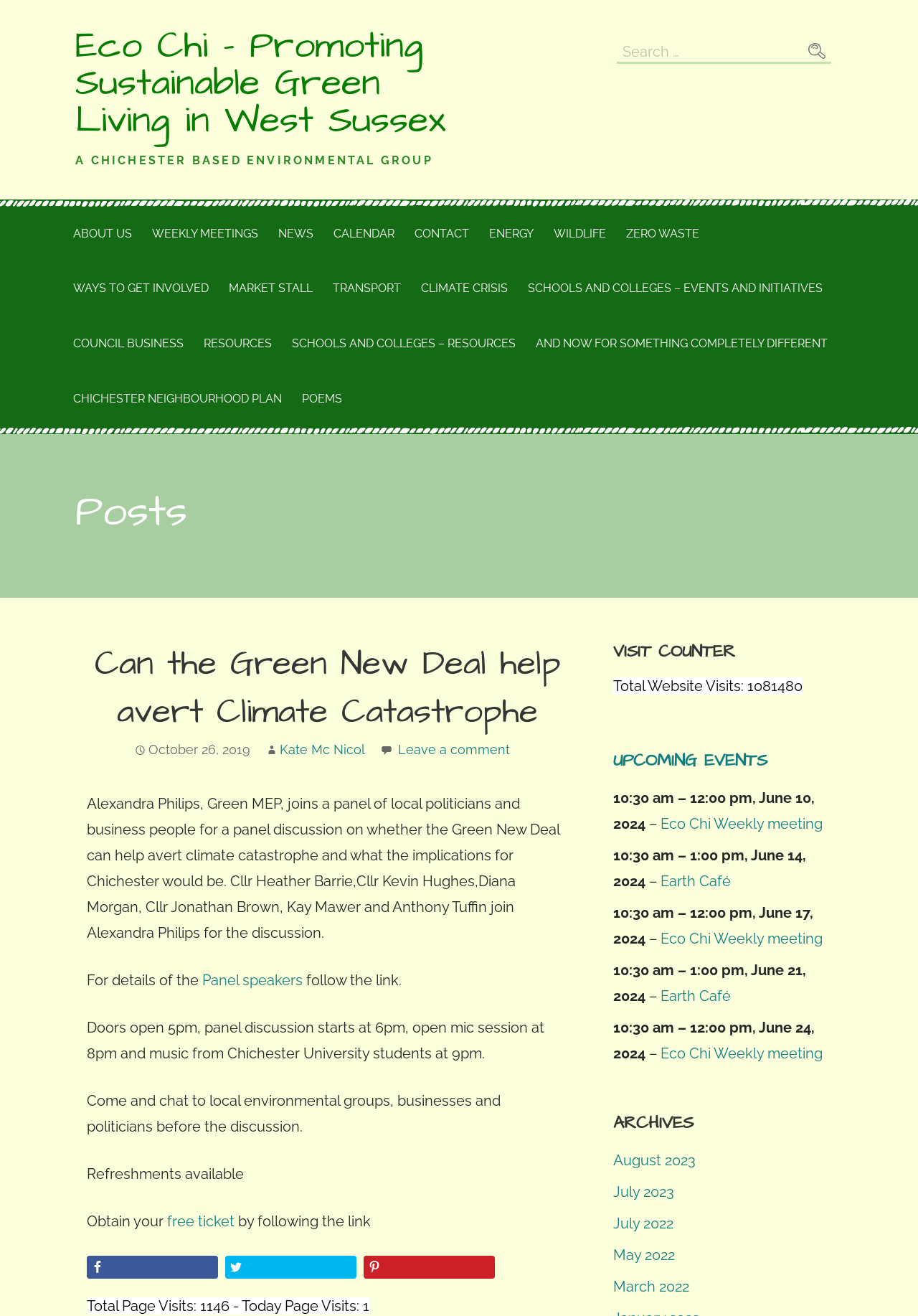Respond to the question with just a single word or phrase: 
What is the topic of the panel discussion?

Green New Deal